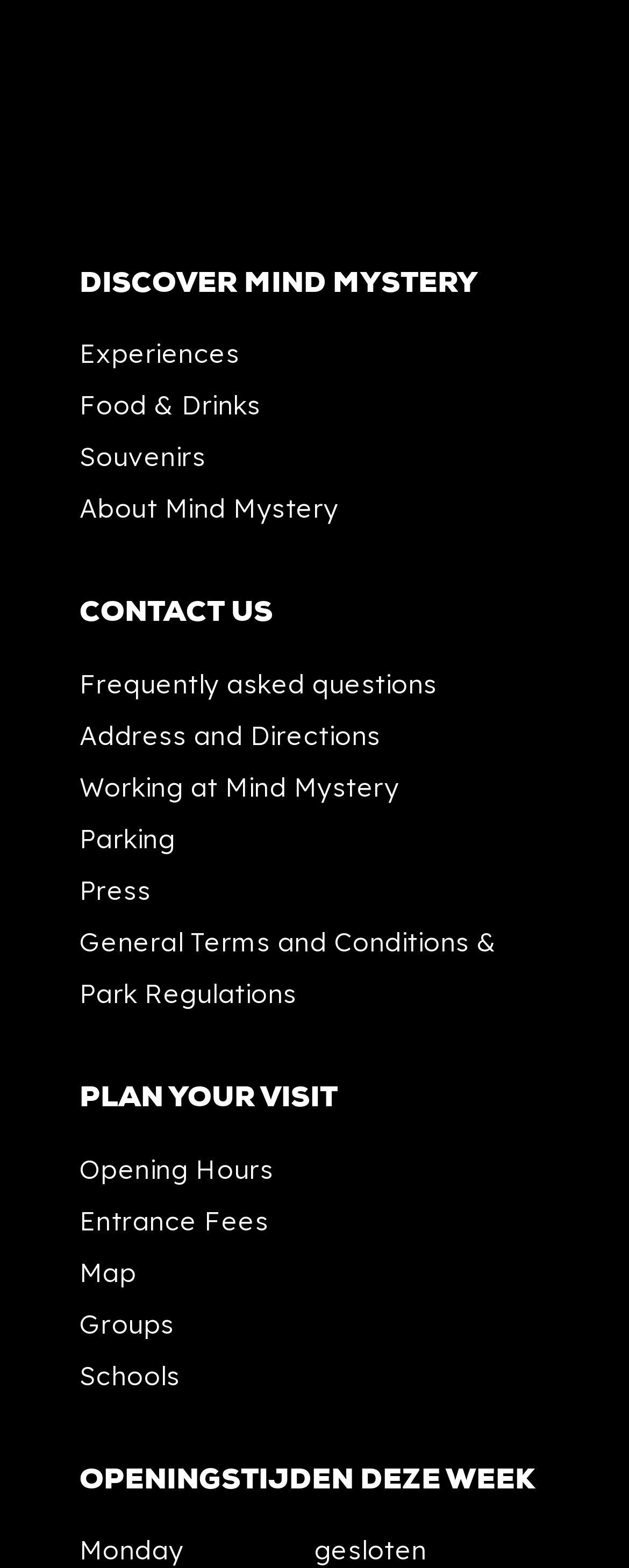Indicate the bounding box coordinates of the element that needs to be clicked to satisfy the following instruction: "View Map". The coordinates should be four float numbers between 0 and 1, i.e., [left, top, right, bottom].

[0.126, 0.795, 0.217, 0.828]